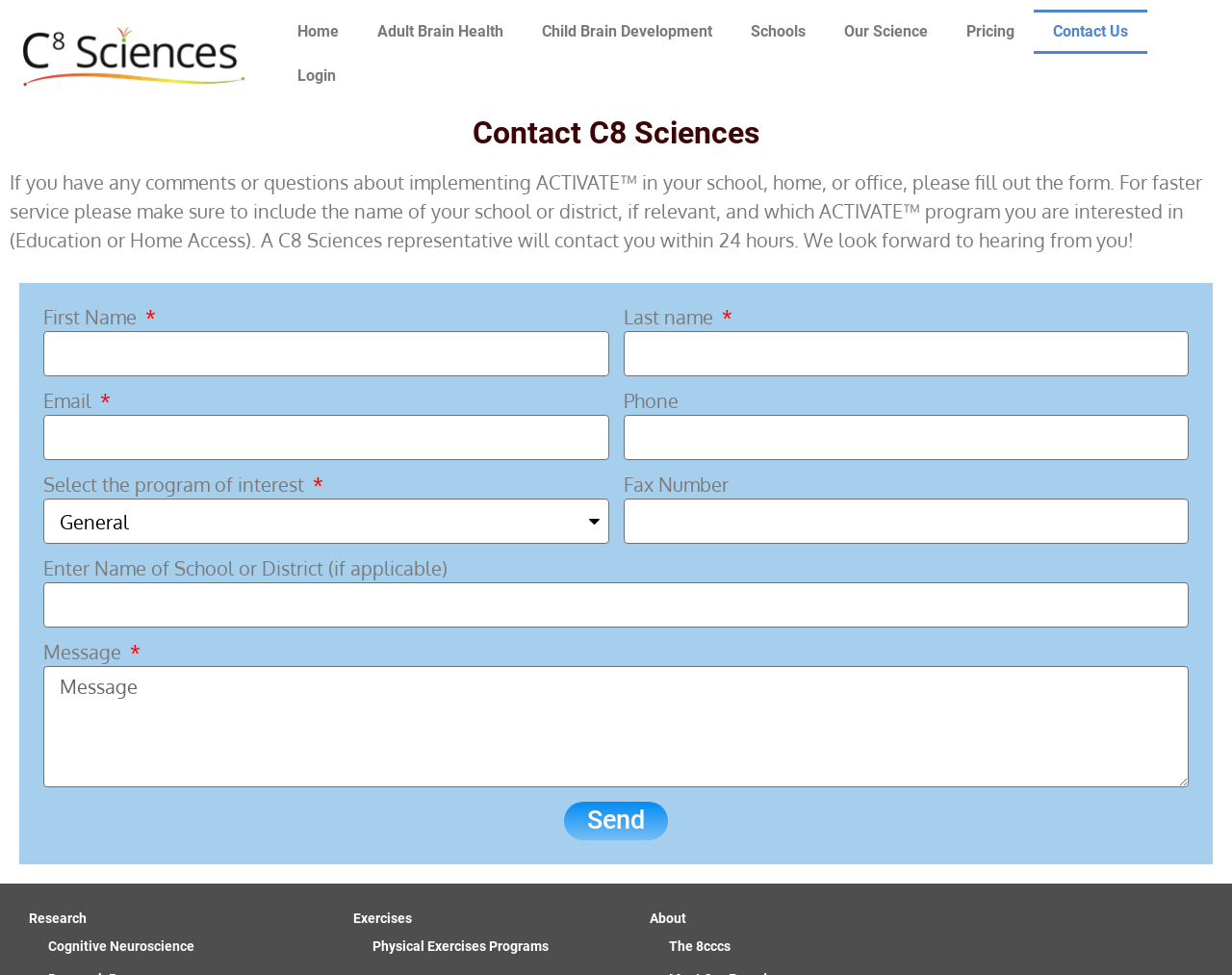Respond with a single word or short phrase to the following question: 
How many links are there in the top navigation menu?

7